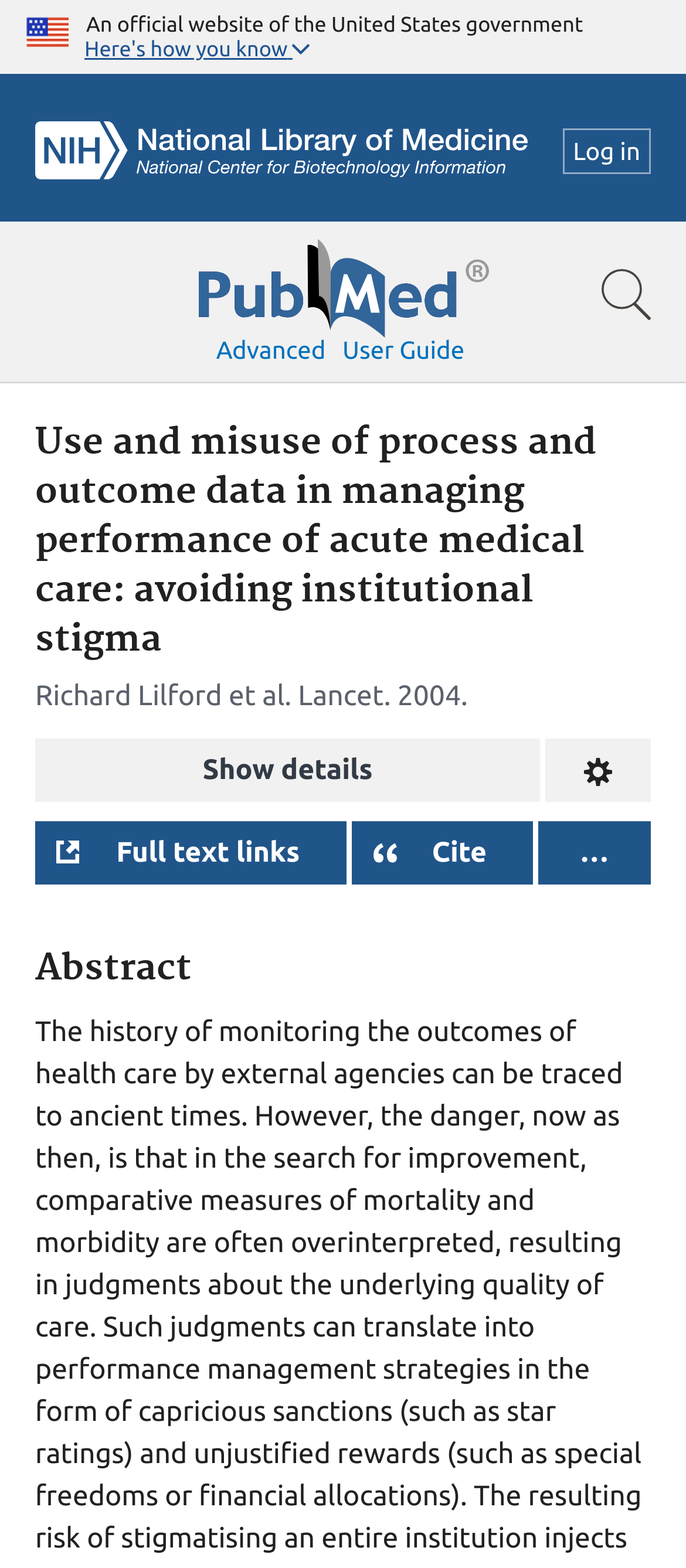Determine the bounding box coordinates of the clickable element to achieve the following action: 'View full article details'. Provide the coordinates as four float values between 0 and 1, formatted as [left, top, right, bottom].

[0.051, 0.471, 0.787, 0.511]